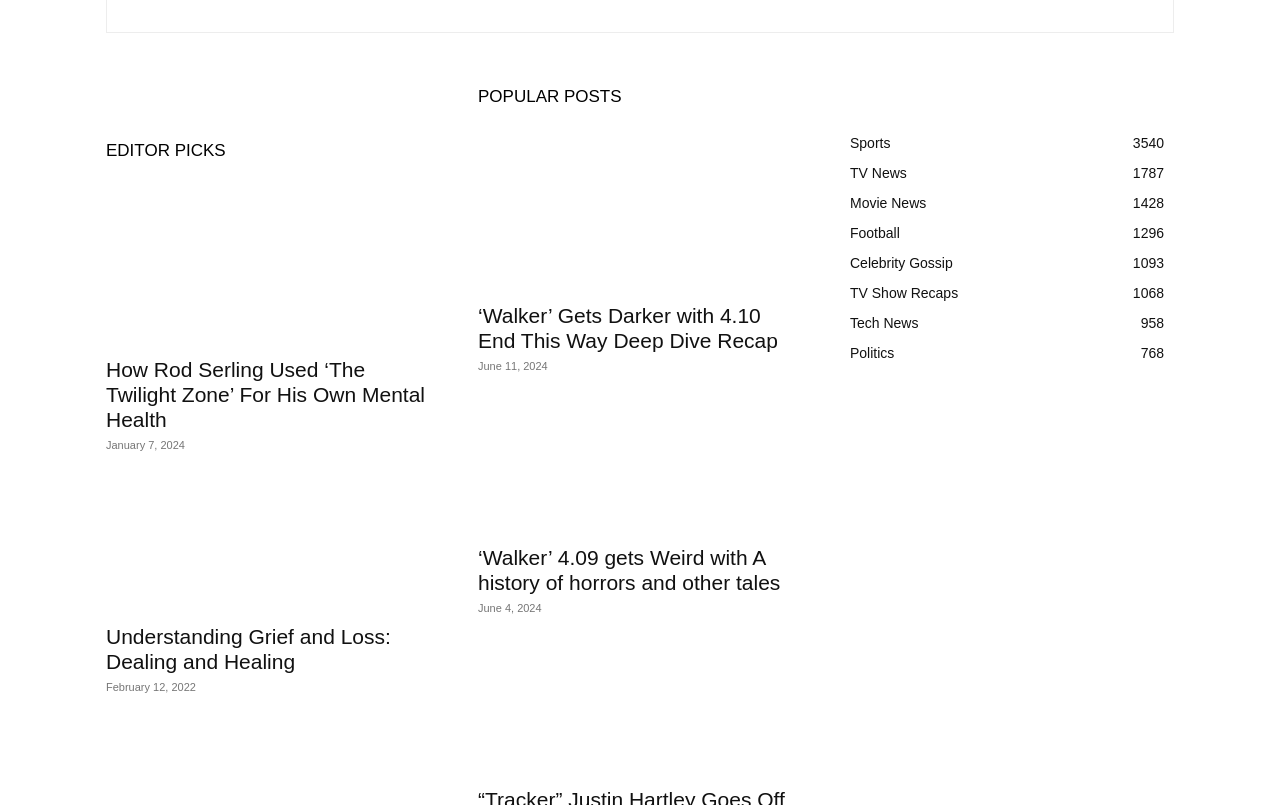Locate the bounding box coordinates of the item that should be clicked to fulfill the instruction: "Read article about grief and loss".

[0.083, 0.558, 0.336, 0.759]